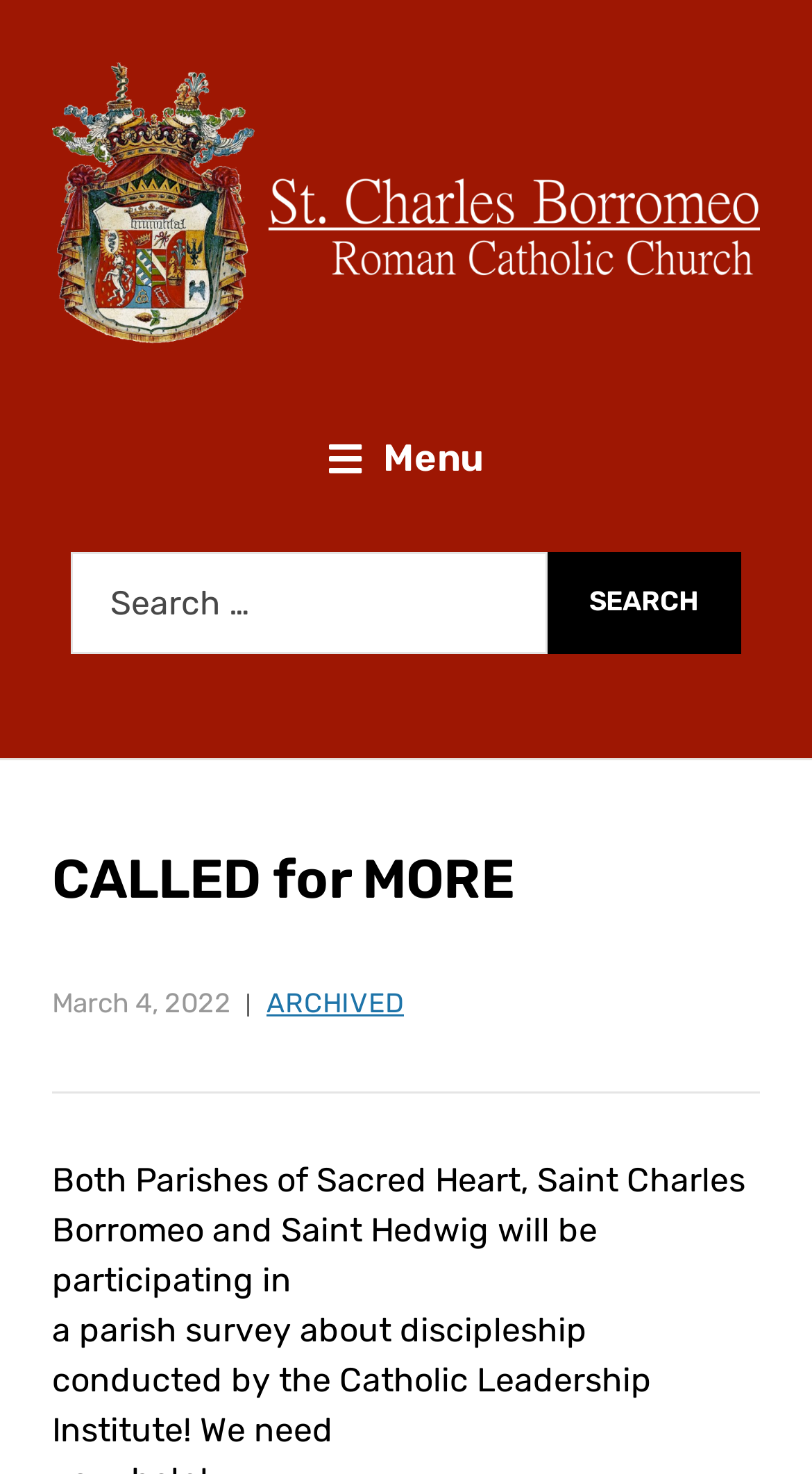Describe the webpage meticulously, covering all significant aspects.

The webpage is about Saint Charles Borromeo Catholic Church, with a focus on a parish survey about discipleship. At the top left corner, there is a logo for the church, accompanied by a menu button to the right. Below the logo, there is a search bar with a search button on the right side, which has the text "SEARCH" on it.

The main content of the webpage is divided into sections. The first section has a heading "CALLED for MORE" in a prominent font, followed by the date "March 4, 2022" in a smaller font. There is also a link to "ARCHIVED" content on the right side of this section.

The next section contains two paragraphs of text, which explain that both parishes of Sacred Heart, Saint Charles Borromeo, and Saint Hedwig will be participating in a parish survey about discipleship conducted by the Catholic Leadership Institute. The text also emphasizes the need for participation in the survey.